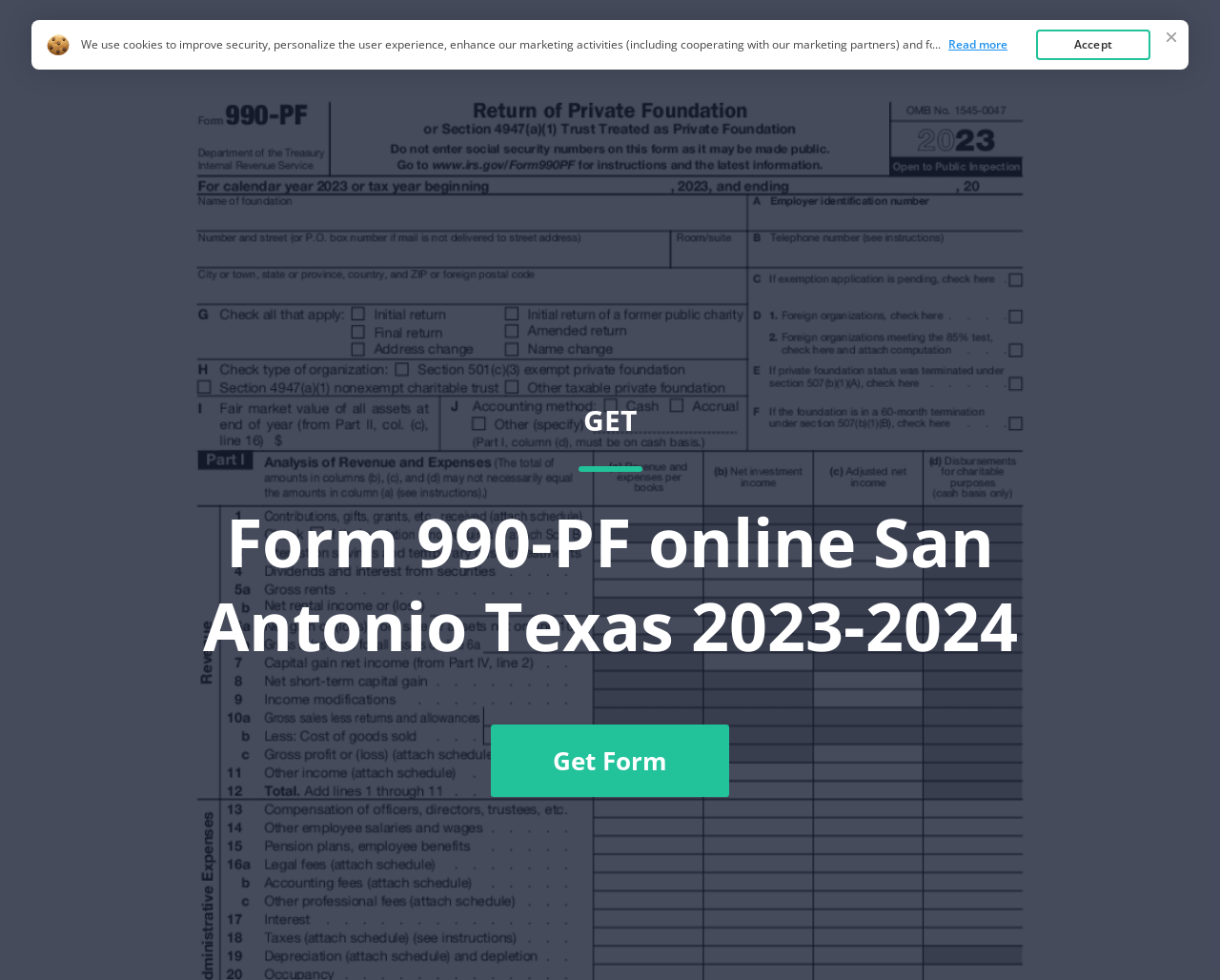What is the city associated with the form?
Based on the visual, give a brief answer using one word or a short phrase.

San Antonio, Texas